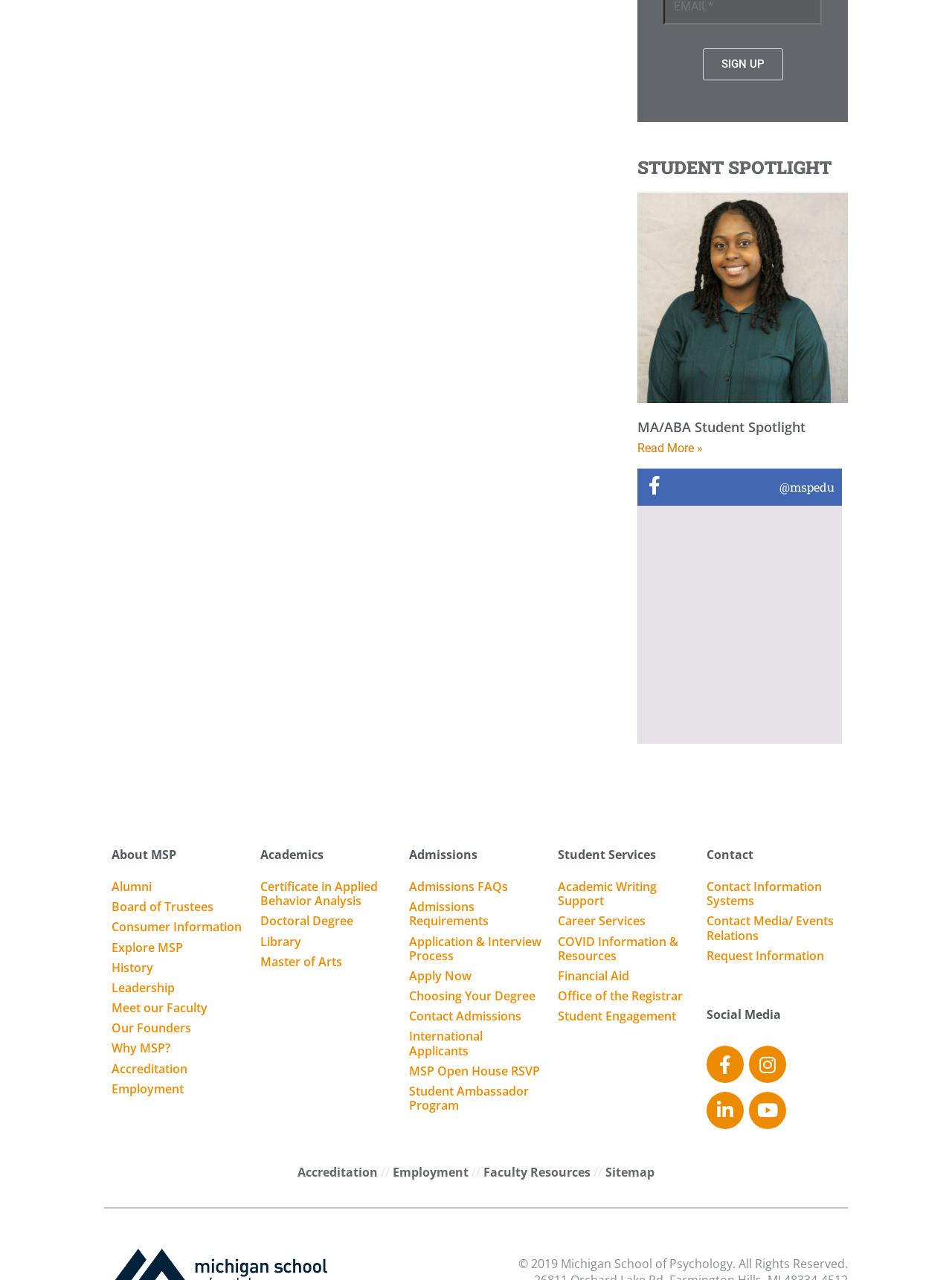Could you indicate the bounding box coordinates of the region to click in order to complete this instruction: "Sign up".

[0.738, 0.038, 0.822, 0.063]